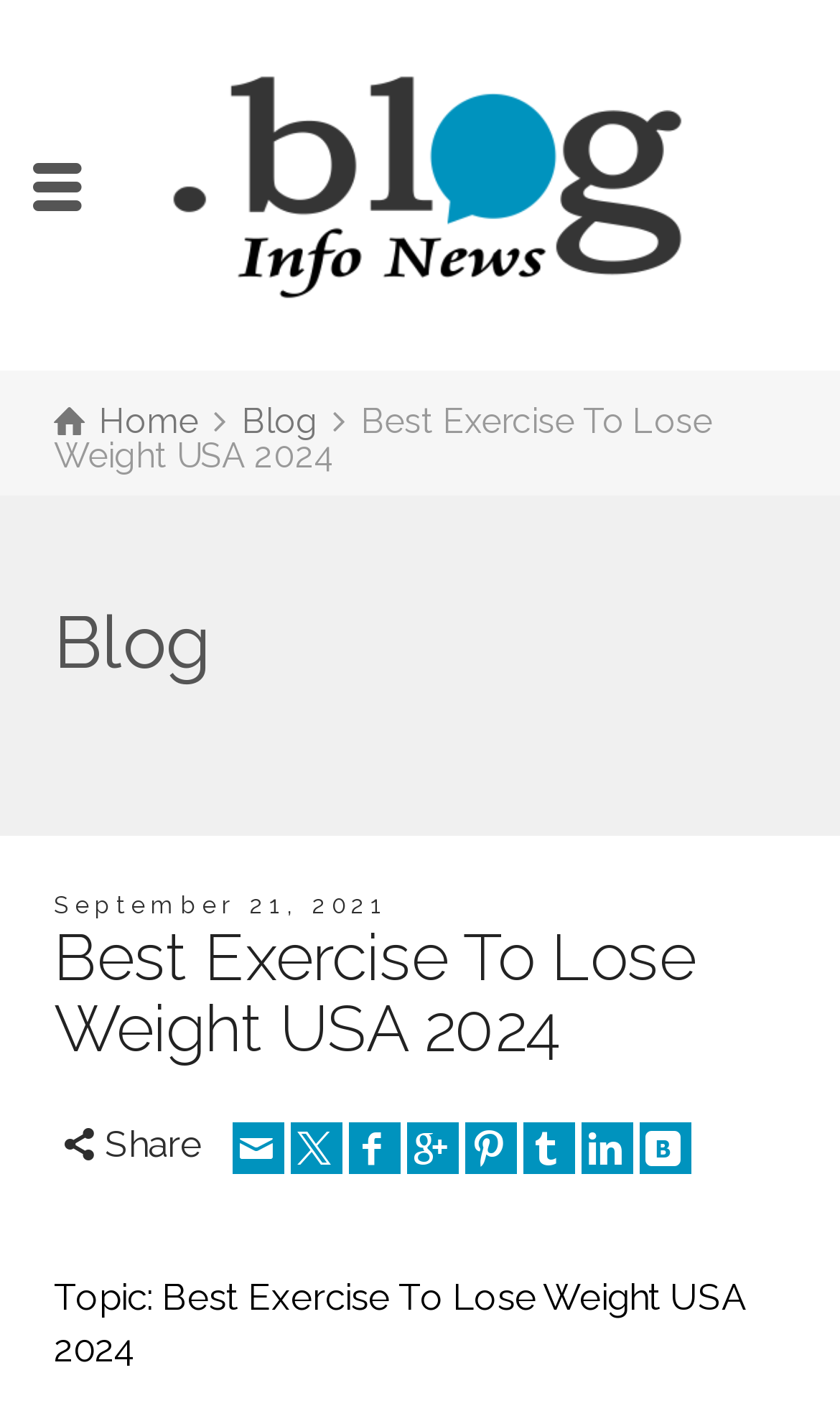What is the title of the main content section?
Utilize the information in the image to give a detailed answer to the question.

I found the heading 'Best Exercise To Lose Weight USA 2024' in the middle of the webpage, which suggests it is the title of the main content section.